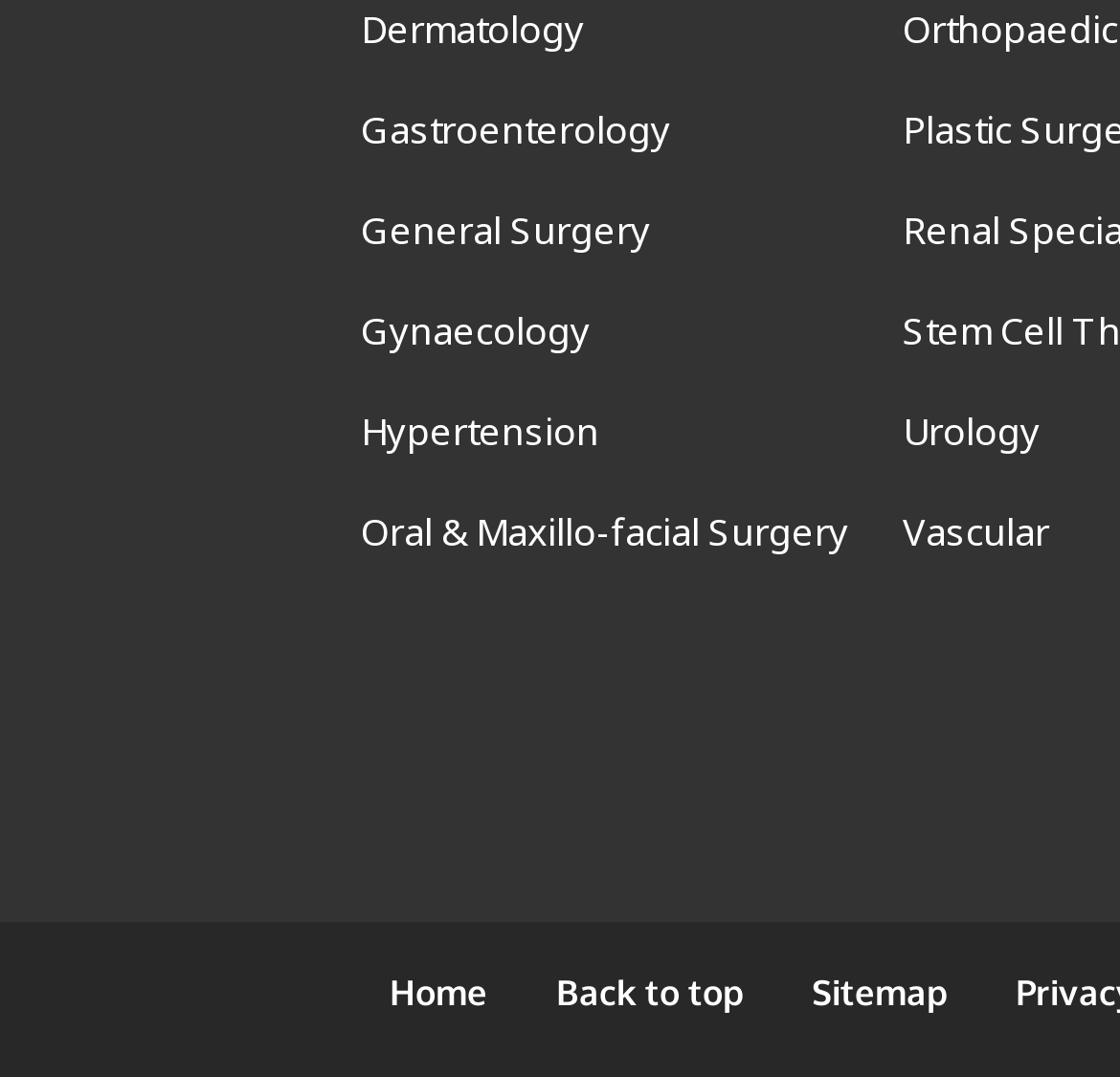Given the element description: "Back to top", predict the bounding box coordinates of the UI element it refers to, using four float numbers between 0 and 1, i.e., [left, top, right, bottom].

[0.478, 0.902, 0.681, 0.942]